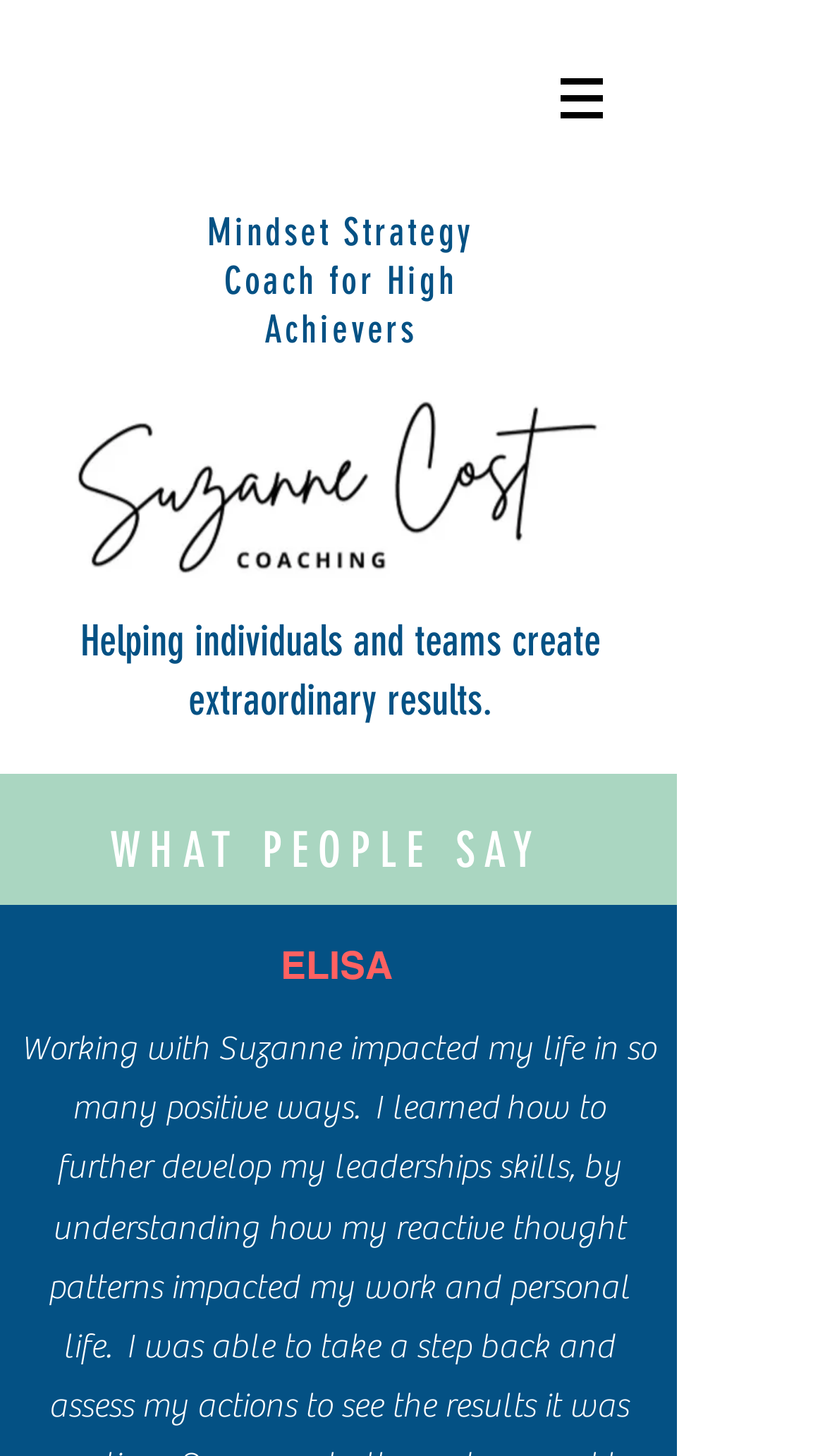With reference to the screenshot, provide a detailed response to the question below:
What is the name of the logo image?

The image description 'Black White Minimal Monogram Logo 11_edited.jpg' indicates that the logo image is named 'Black White Minimal Monogram Logo 11_edited'.